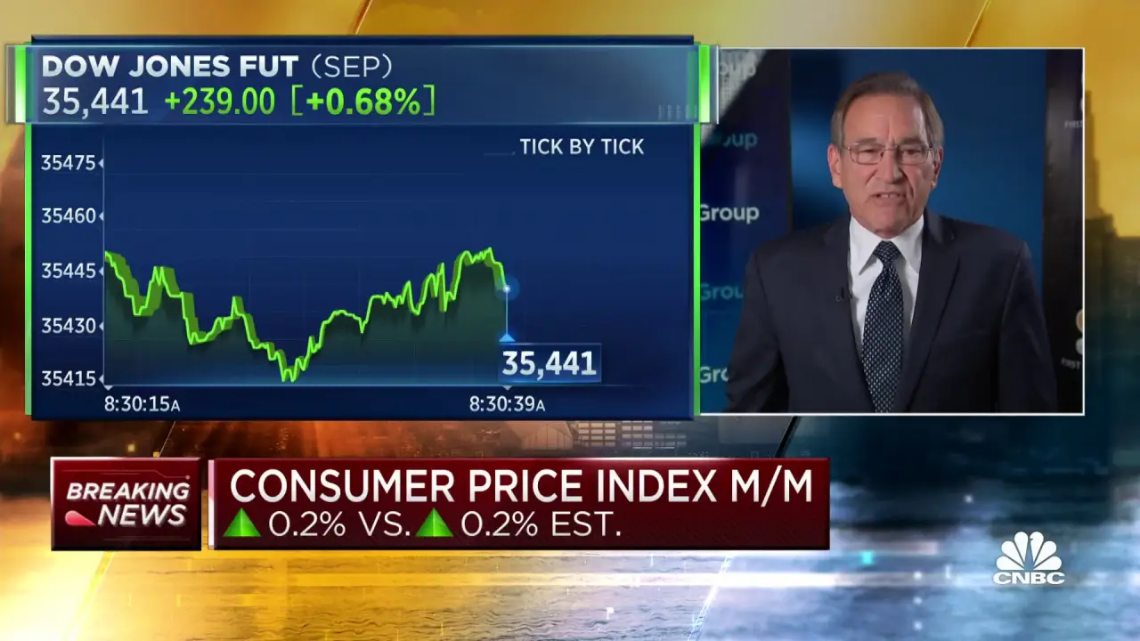Provide your answer to the question using just one word or phrase: What is the percentage change in the Dow Jones?

0.68%